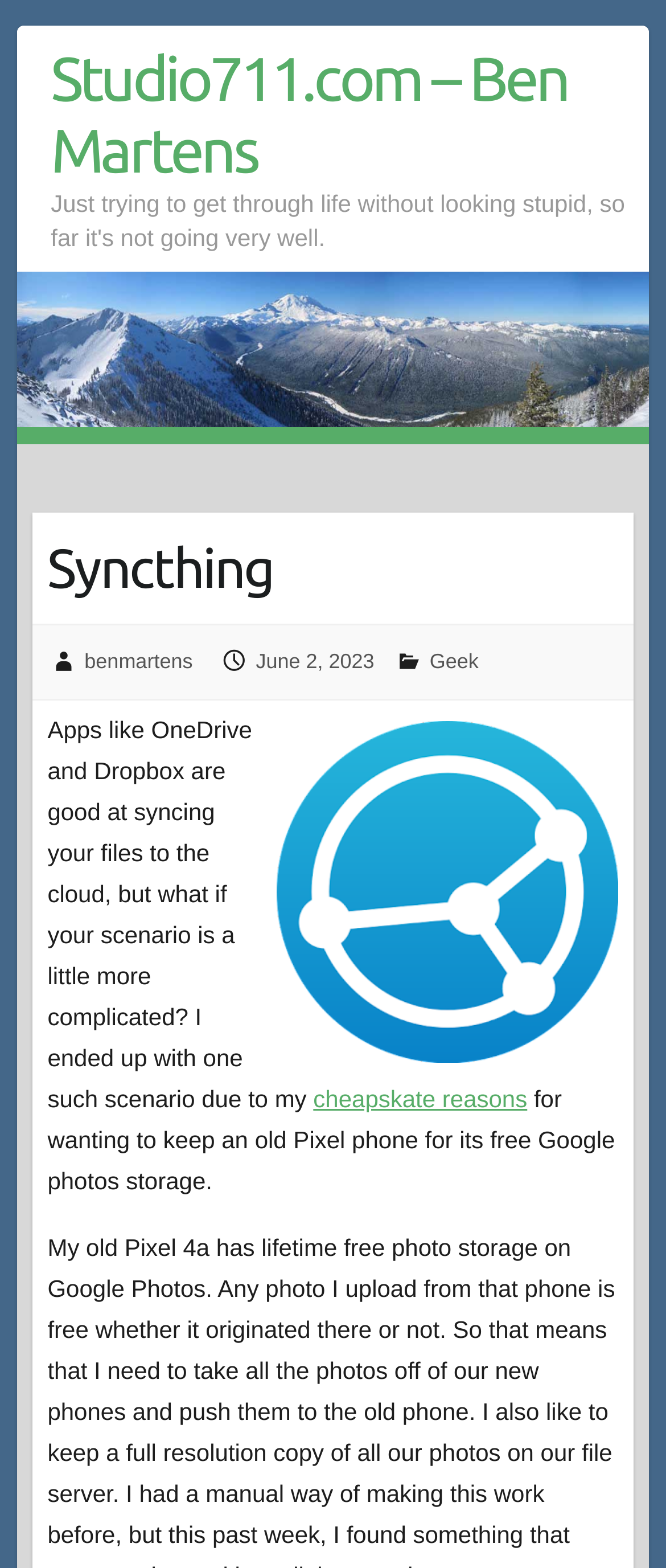Identify the bounding box for the element characterized by the following description: "CONTACT US TODAY".

None